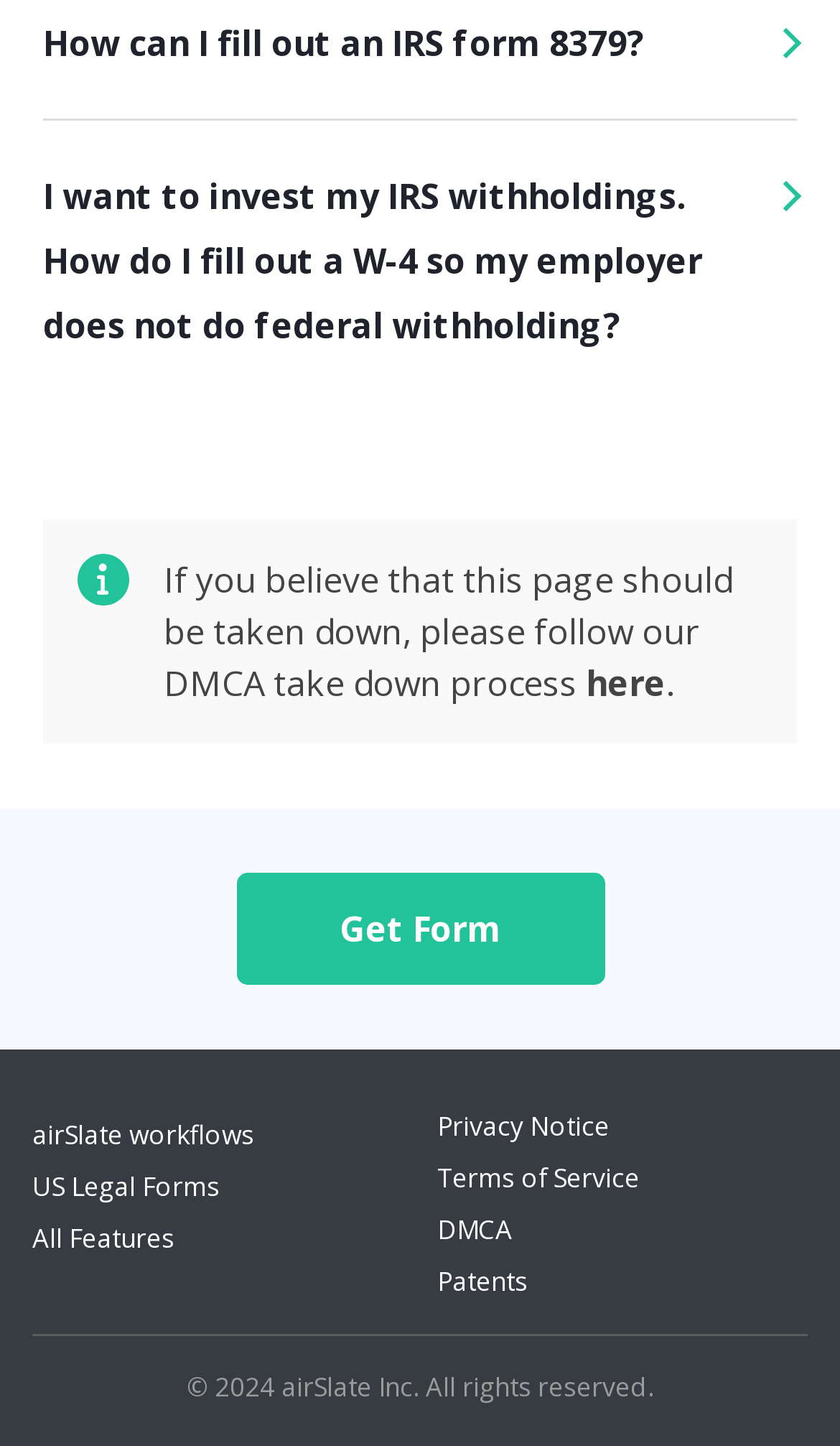What is the purpose of the W-4 form?
Please provide a full and detailed response to the question.

The purpose of the W-4 form can be inferred from the text 'I want to invest my IRS withholdings. How do I fill out a W-4 so my employer does not do federal withholding?' which suggests that the W-4 form is used to control federal withholding.